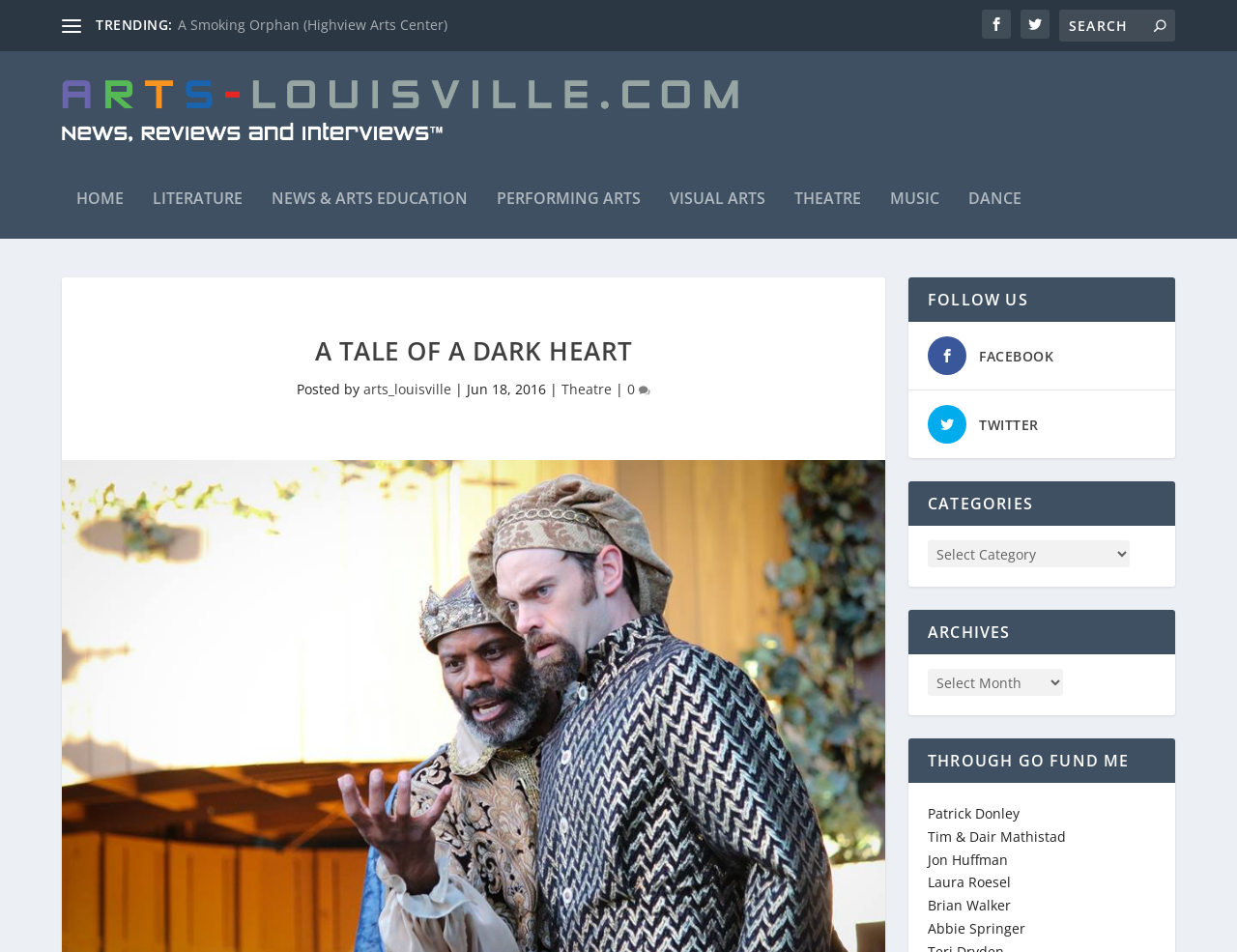Based on the element description, predict the bounding box coordinates (top-left x, top-left y, bottom-right x, bottom-right y) for the UI element in the screenshot: Home

[0.062, 0.18, 0.1, 0.251]